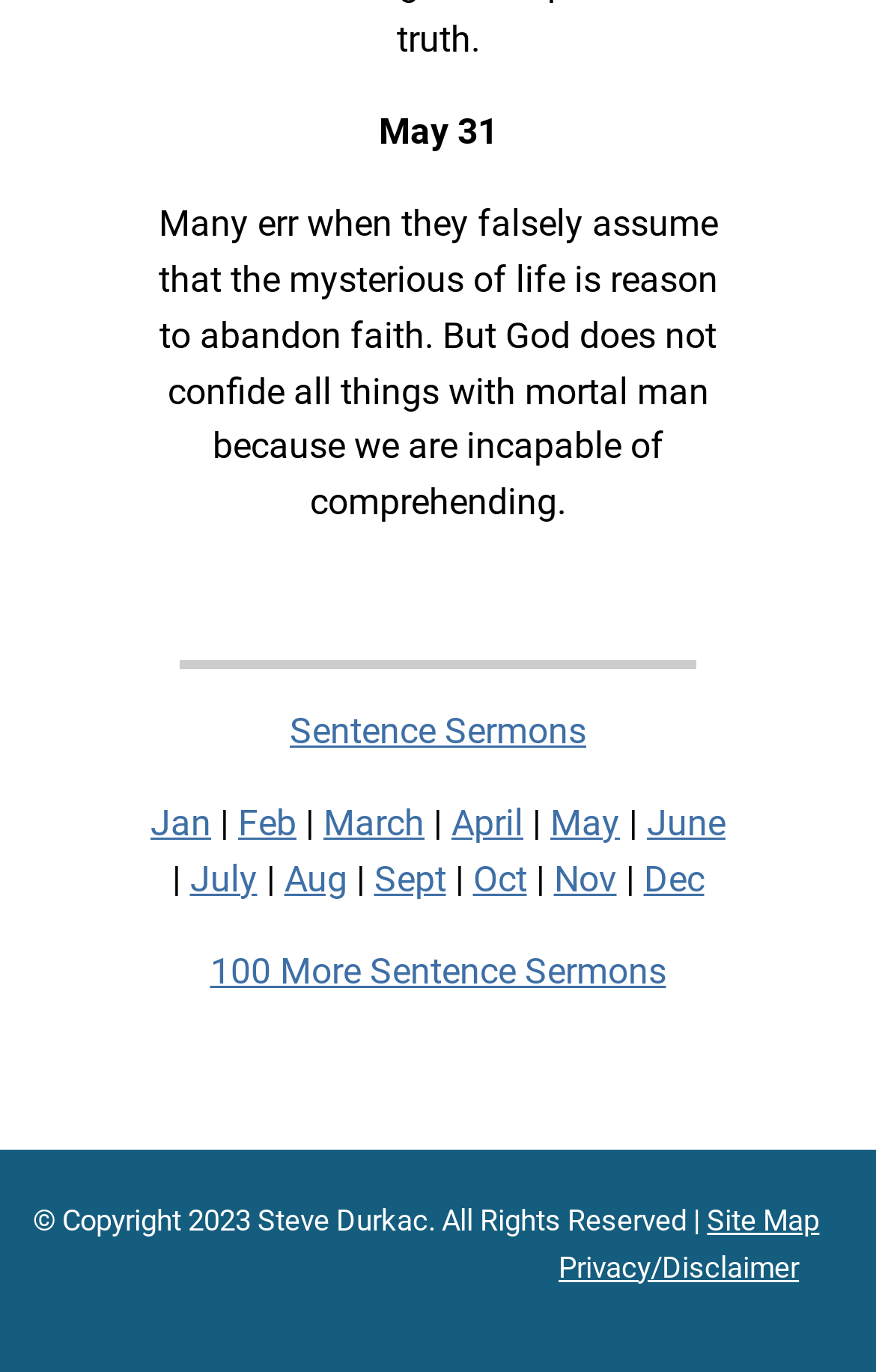Provide the bounding box coordinates of the area you need to click to execute the following instruction: "Read Privacy/Disclaimer".

[0.588, 0.911, 0.962, 0.936]